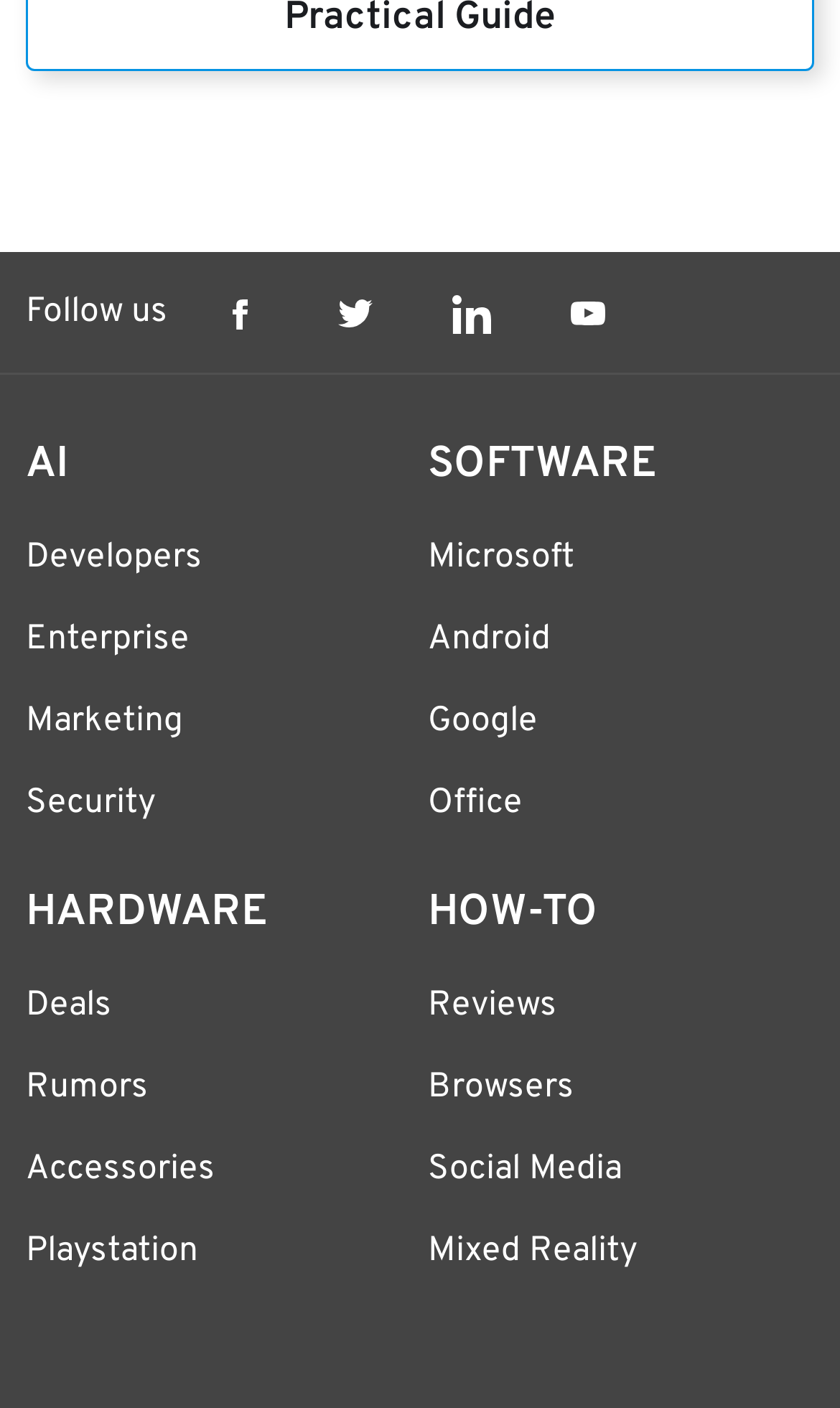What is the first link listed under AI?
Based on the screenshot, provide your answer in one word or phrase.

AI